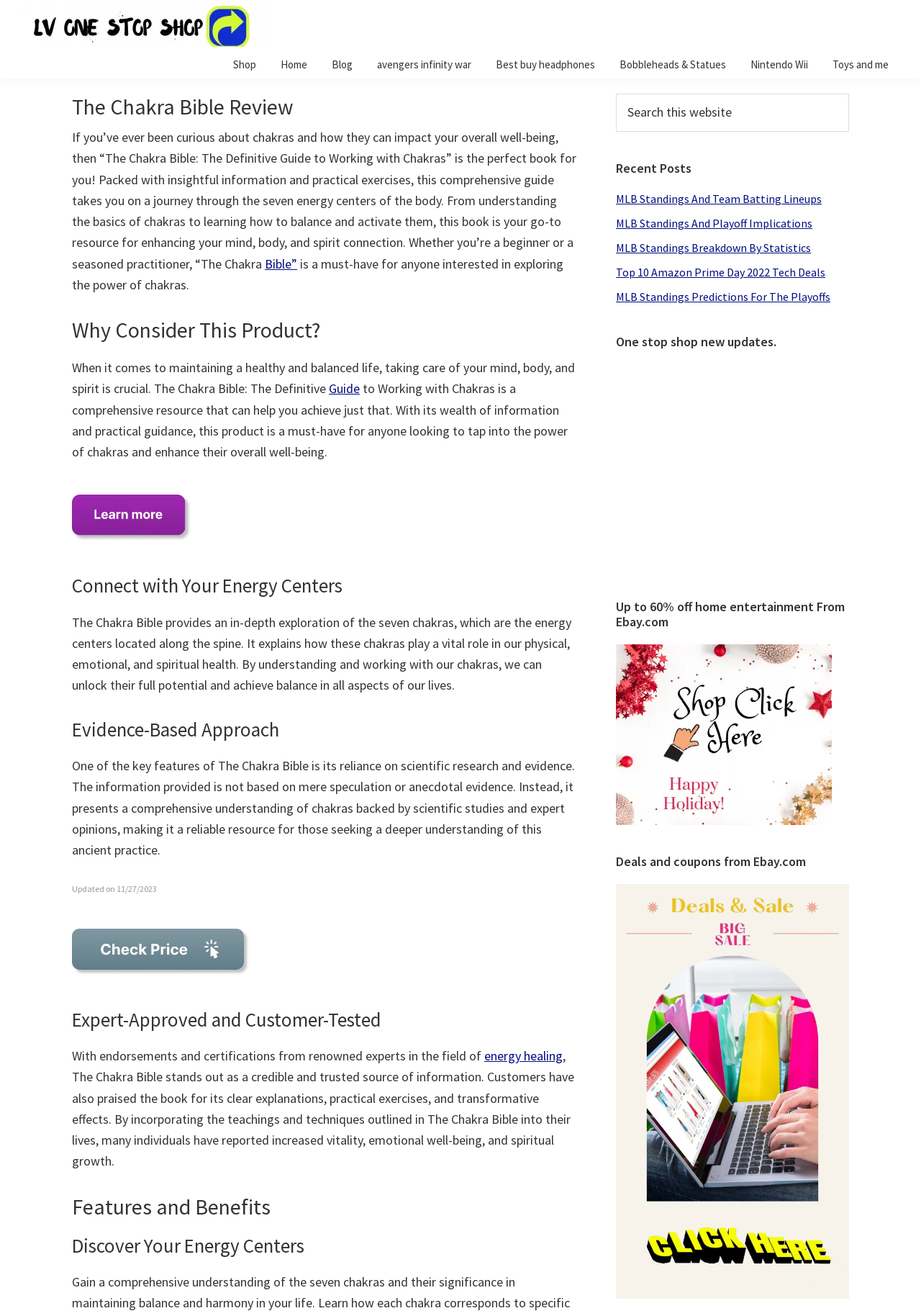What is the name of the book being reviewed?
Answer the question with as much detail as you can, using the image as a reference.

I found the answer by looking at the heading 'The Chakra Bible Review' and the surrounding text, which suggests that the webpage is reviewing a book called 'The Chakra Bible'.